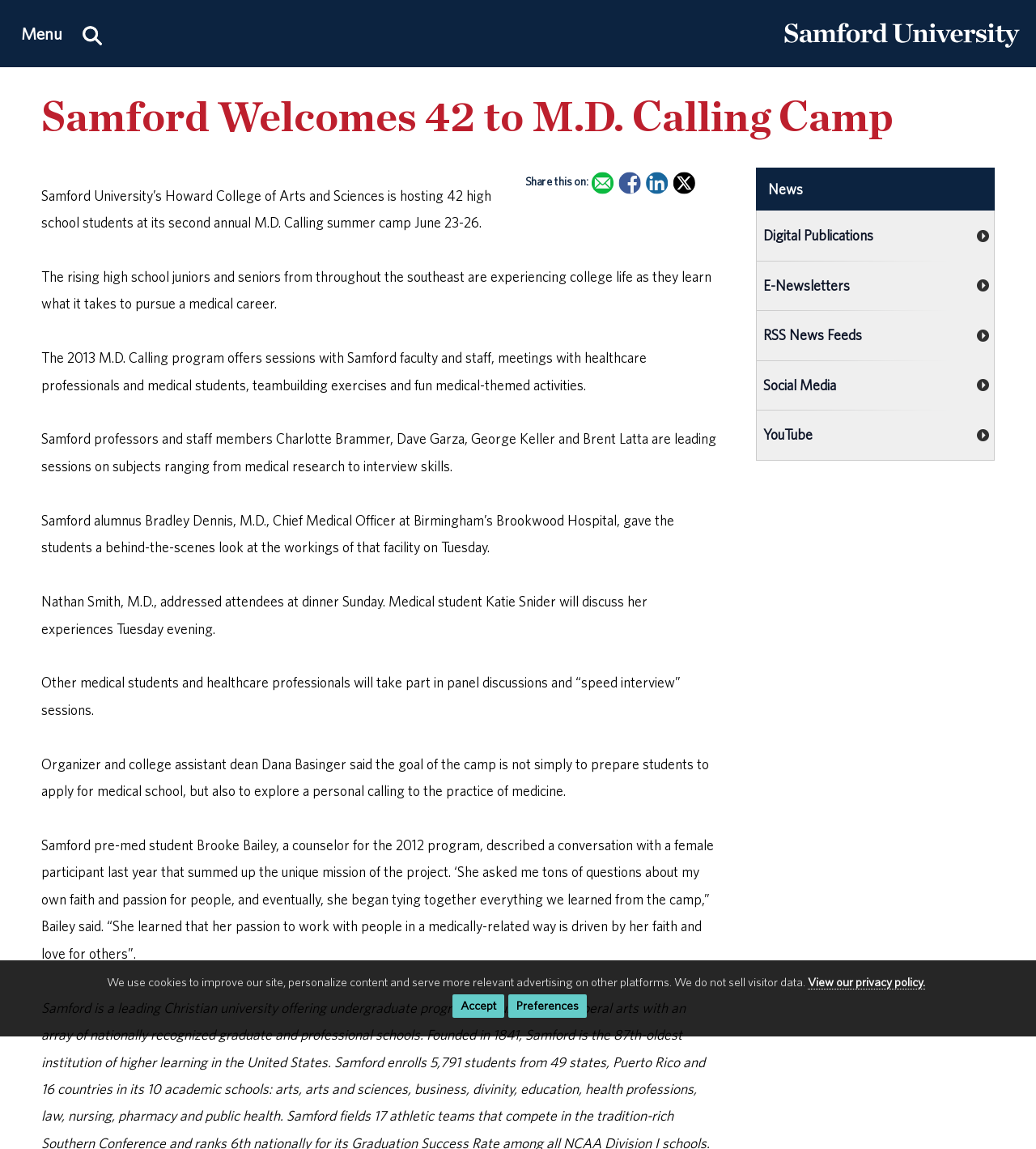Please identify the bounding box coordinates of the area that needs to be clicked to follow this instruction: "View news".

[0.73, 0.146, 0.96, 0.184]